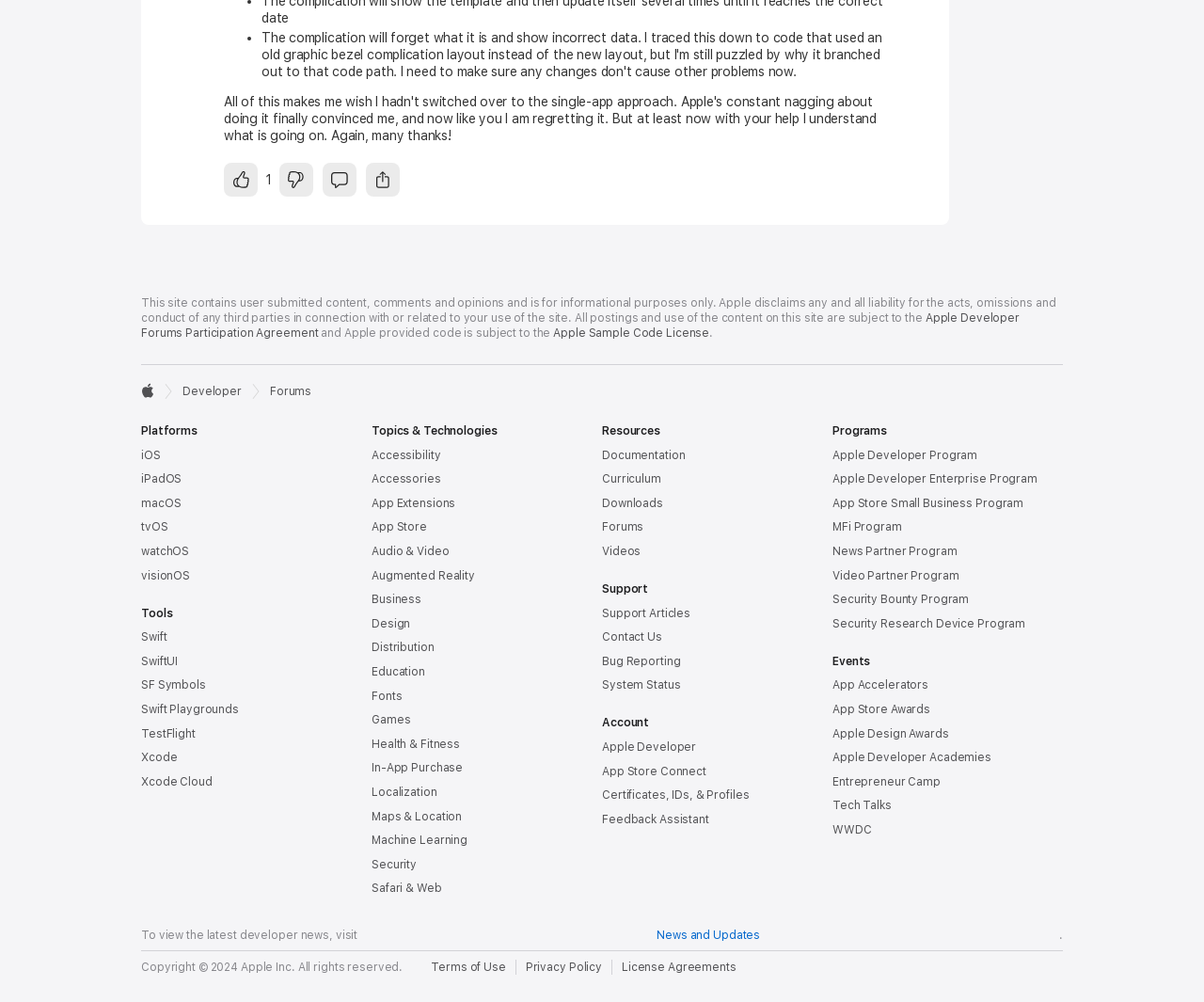Identify the bounding box for the described UI element. Provide the coordinates in (top-left x, top-left y, bottom-right x, bottom-right y) format with values ranging from 0 to 1: Support Articles

[0.5, 0.605, 0.574, 0.618]